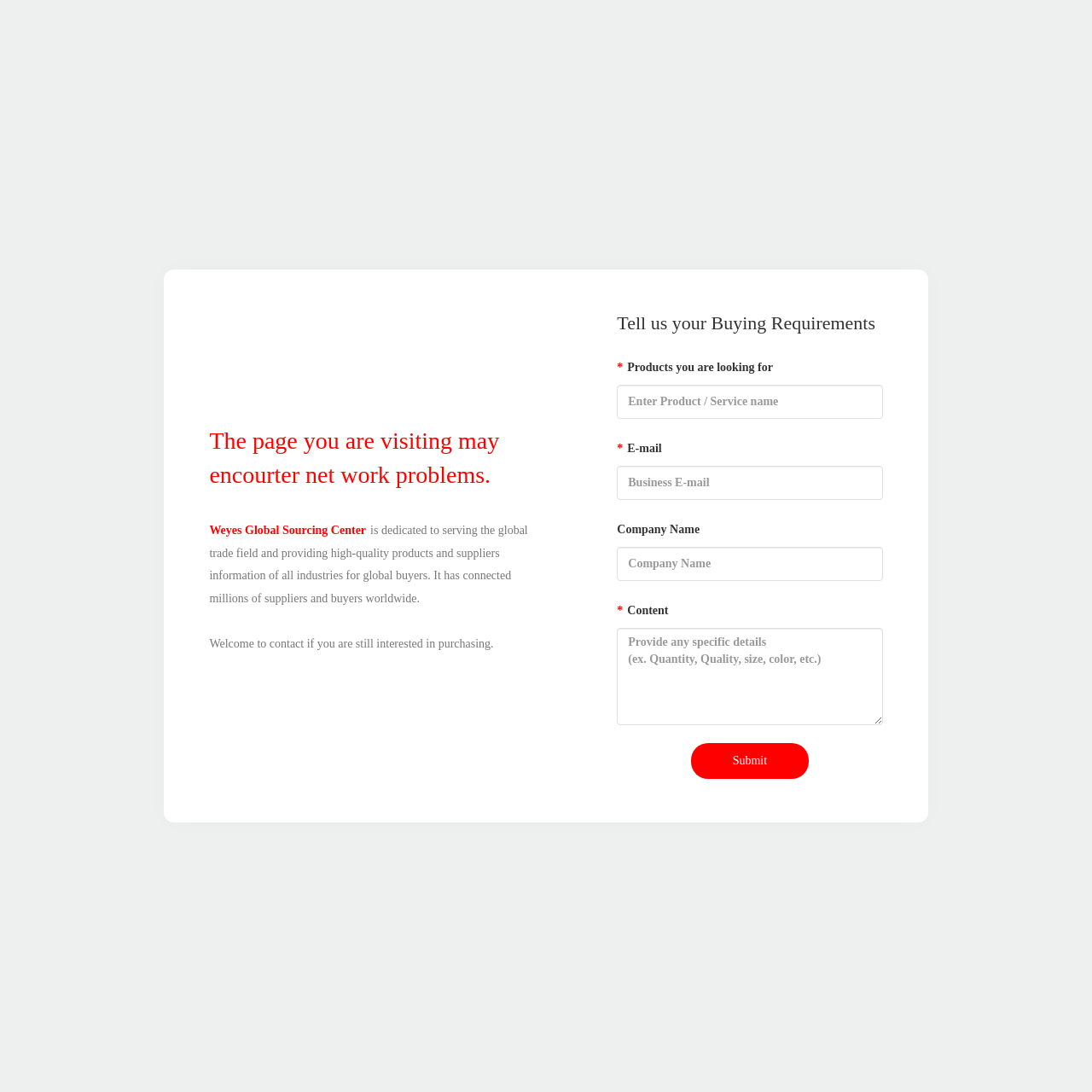Please answer the following query using a single word or phrase: 
What is the label of the first textbox?

Products you are looking for